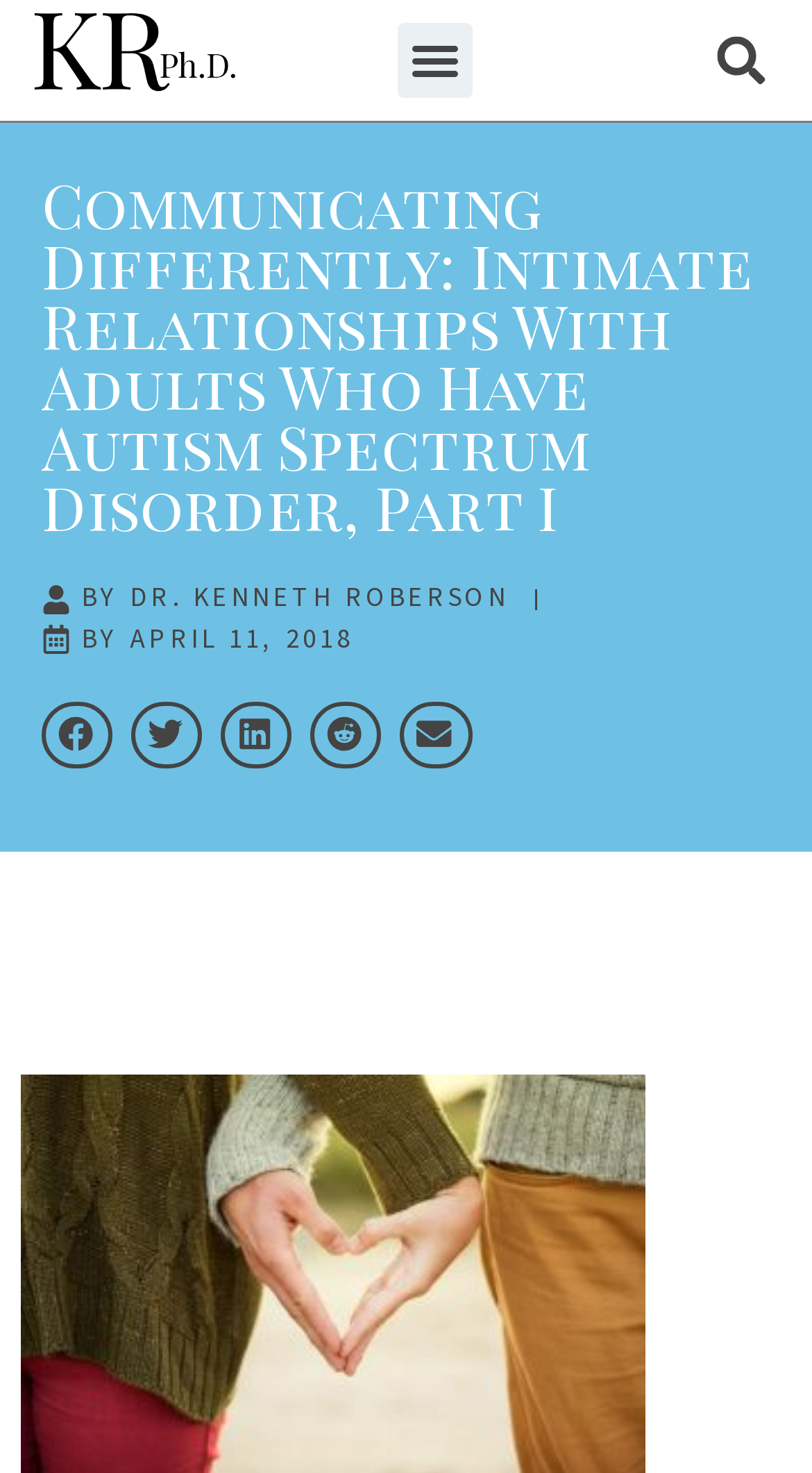Please find and provide the title of the webpage.

Communicating Differently: Intimate Relationships With Adults Who Have Autism Spectrum Disorder, Part I